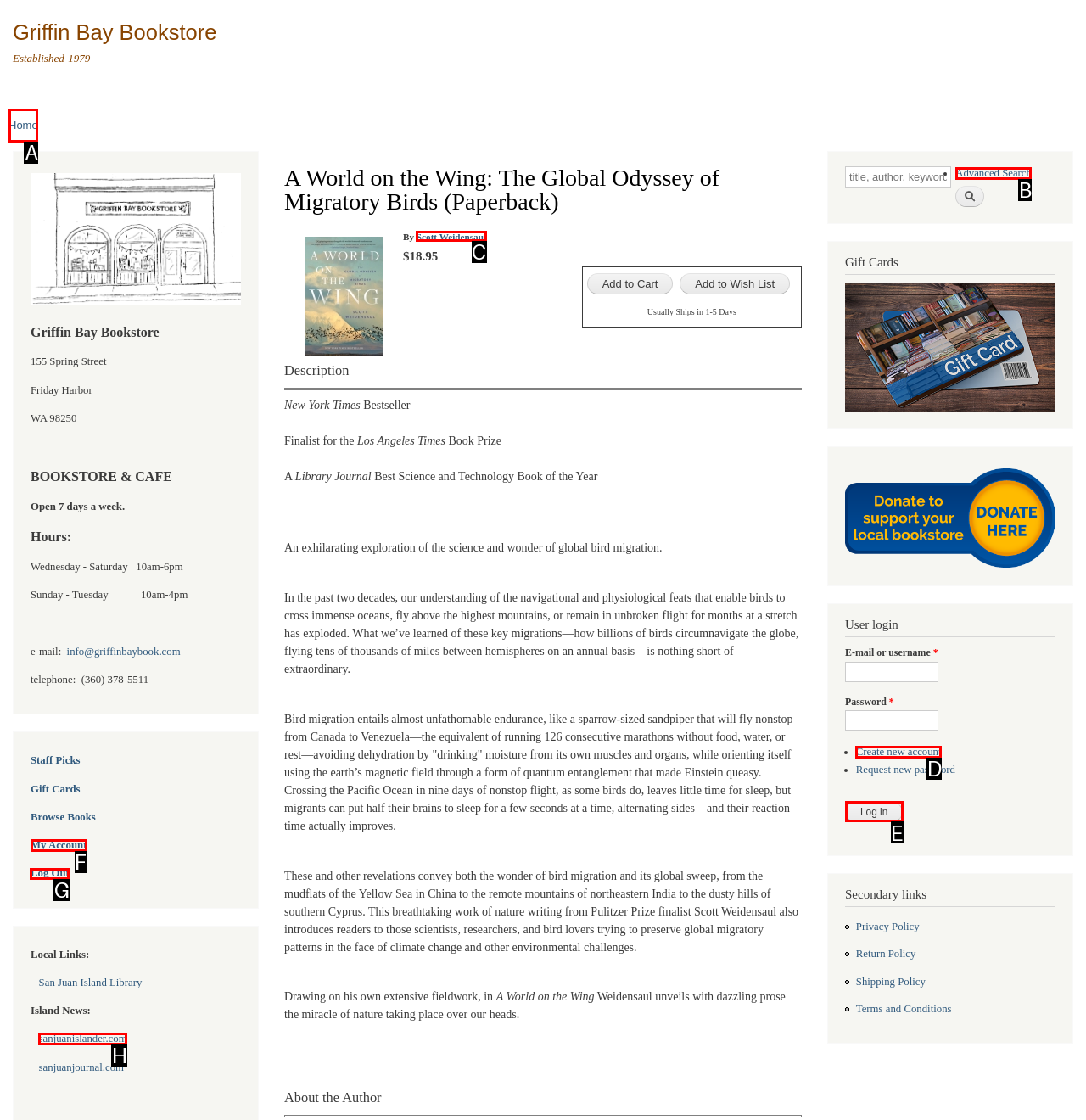Tell me which one HTML element I should click to complete the following task: Log Out Answer with the option's letter from the given choices directly.

G